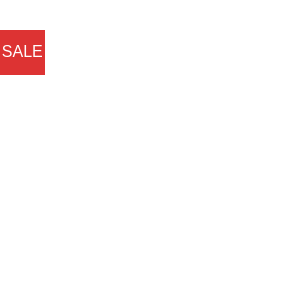What is the background of the displayed T-shirt?
Give a one-word or short-phrase answer derived from the screenshot.

Clean, neutral